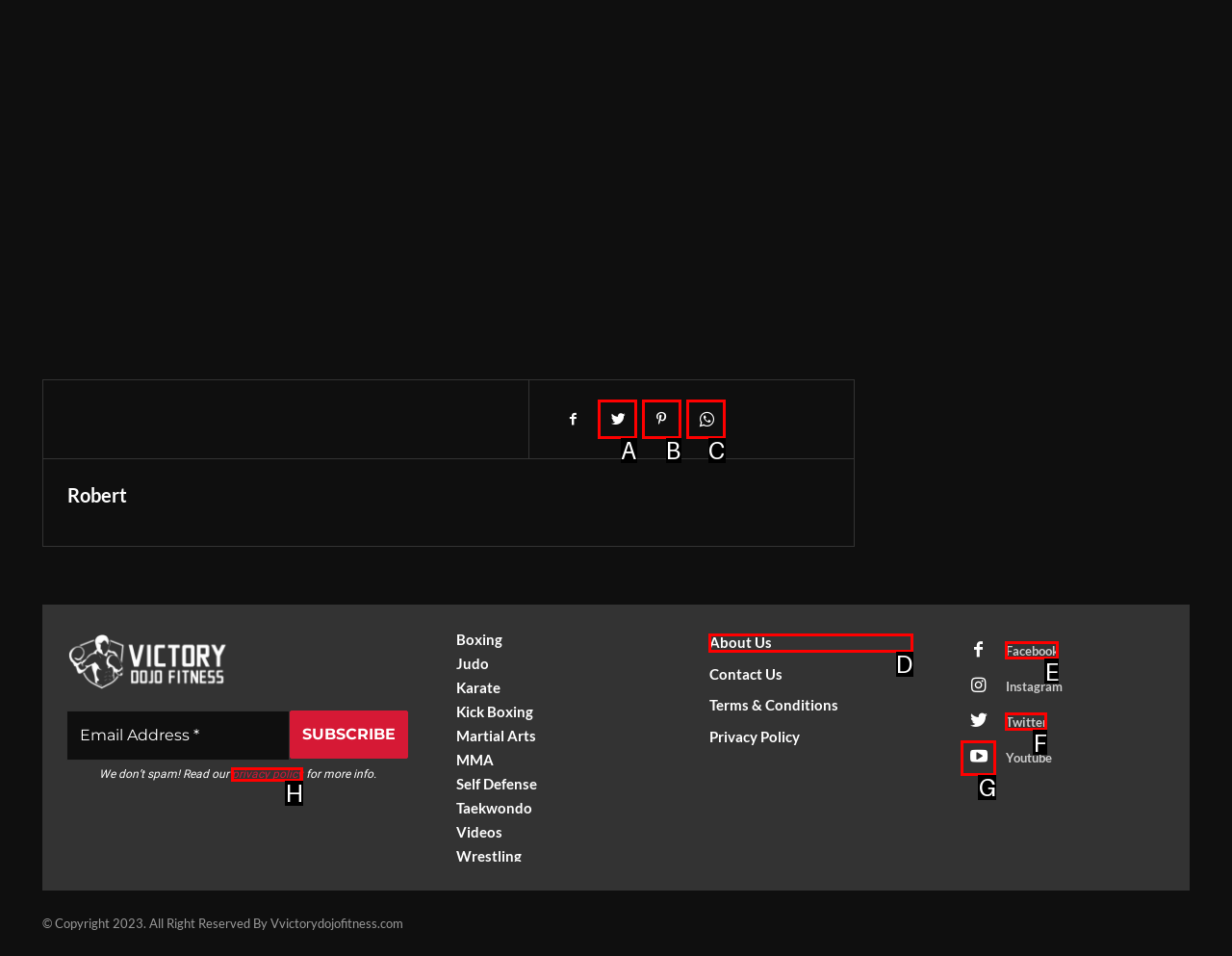Select the letter of the UI element you need to click to complete this task: Click the About Us link.

D